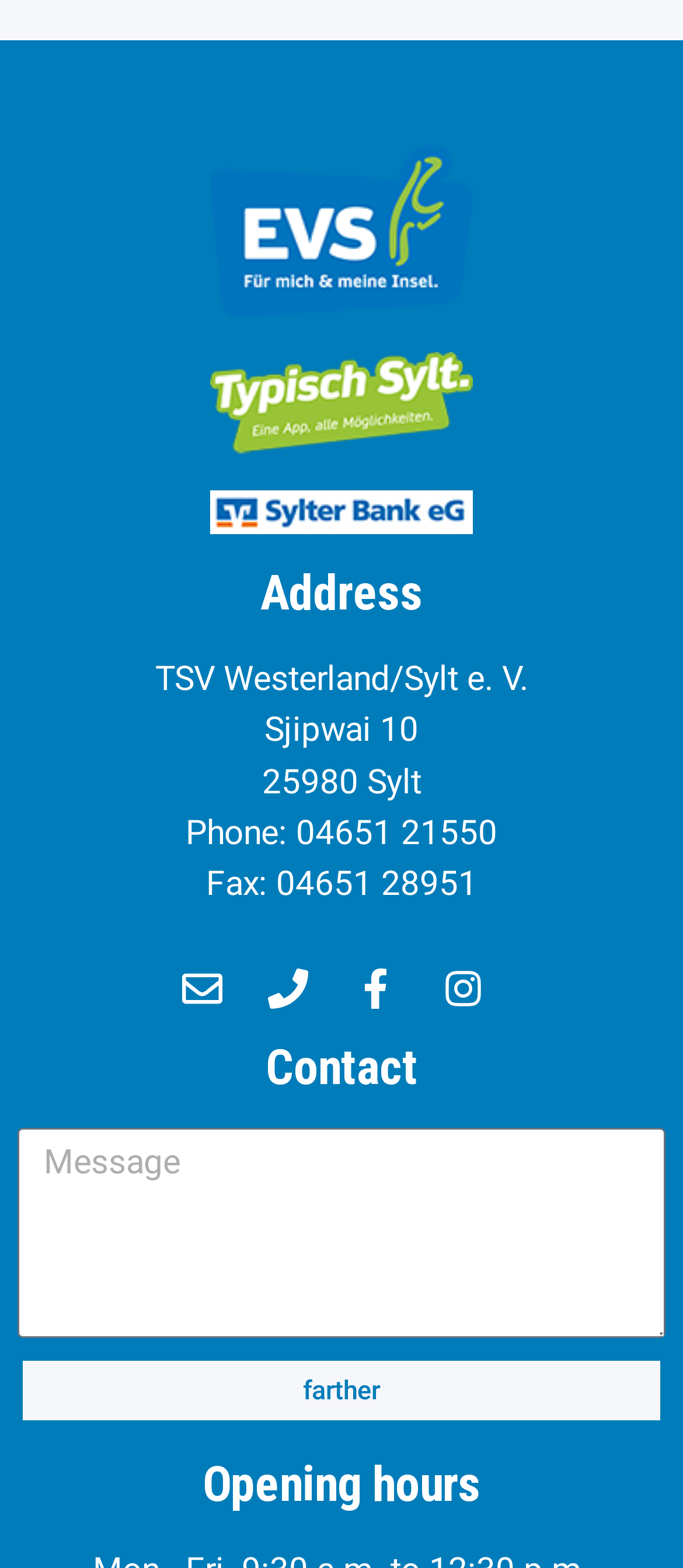Determine the bounding box for the UI element as described: "farther". The coordinates should be represented as four float numbers between 0 and 1, formatted as [left, top, right, bottom].

[0.026, 0.865, 0.974, 0.91]